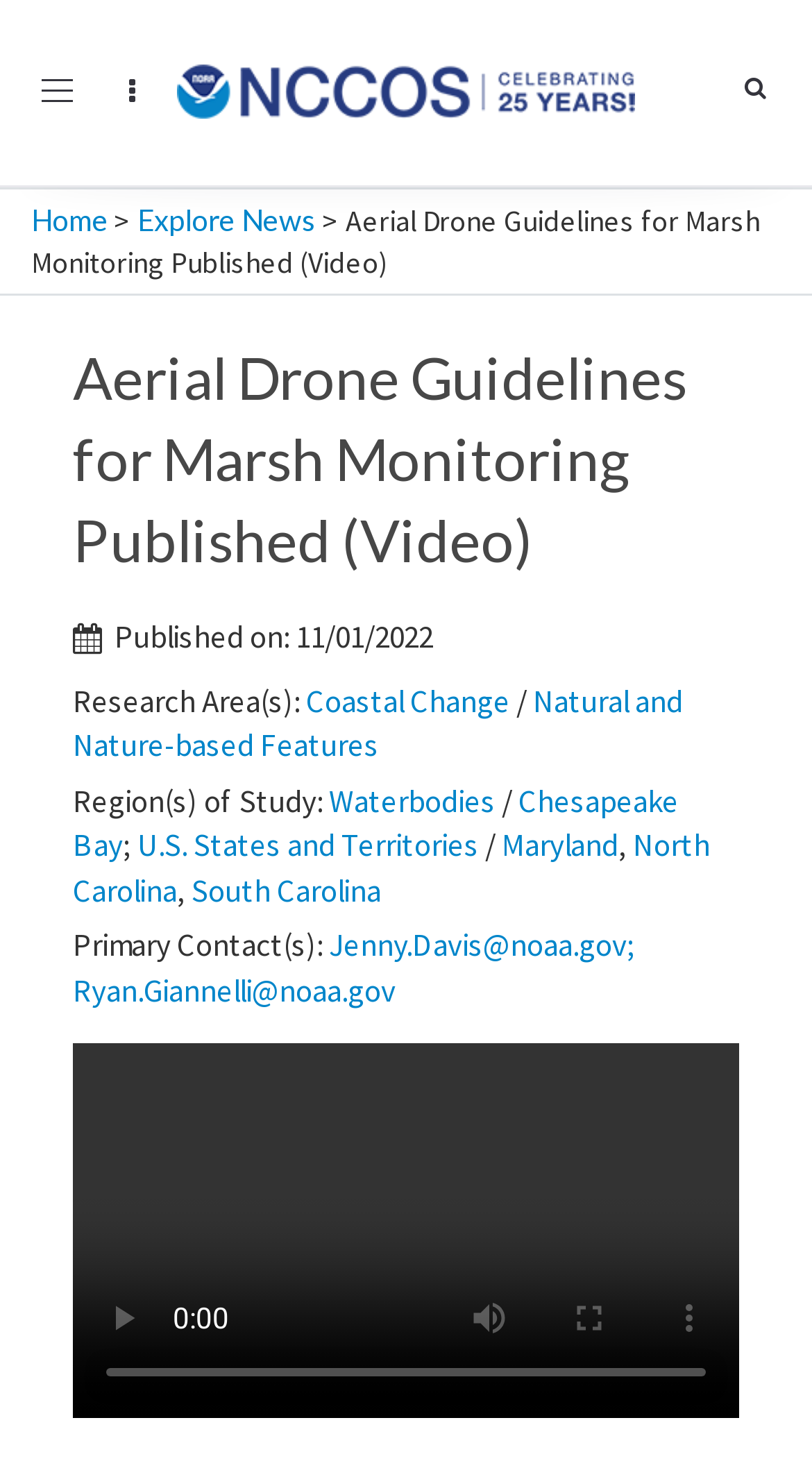Determine the bounding box coordinates for the UI element described. Format the coordinates as (top-left x, top-left y, bottom-right x, bottom-right y) and ensure all values are between 0 and 1. Element description: alt="The Chain Bulletin logo"

None